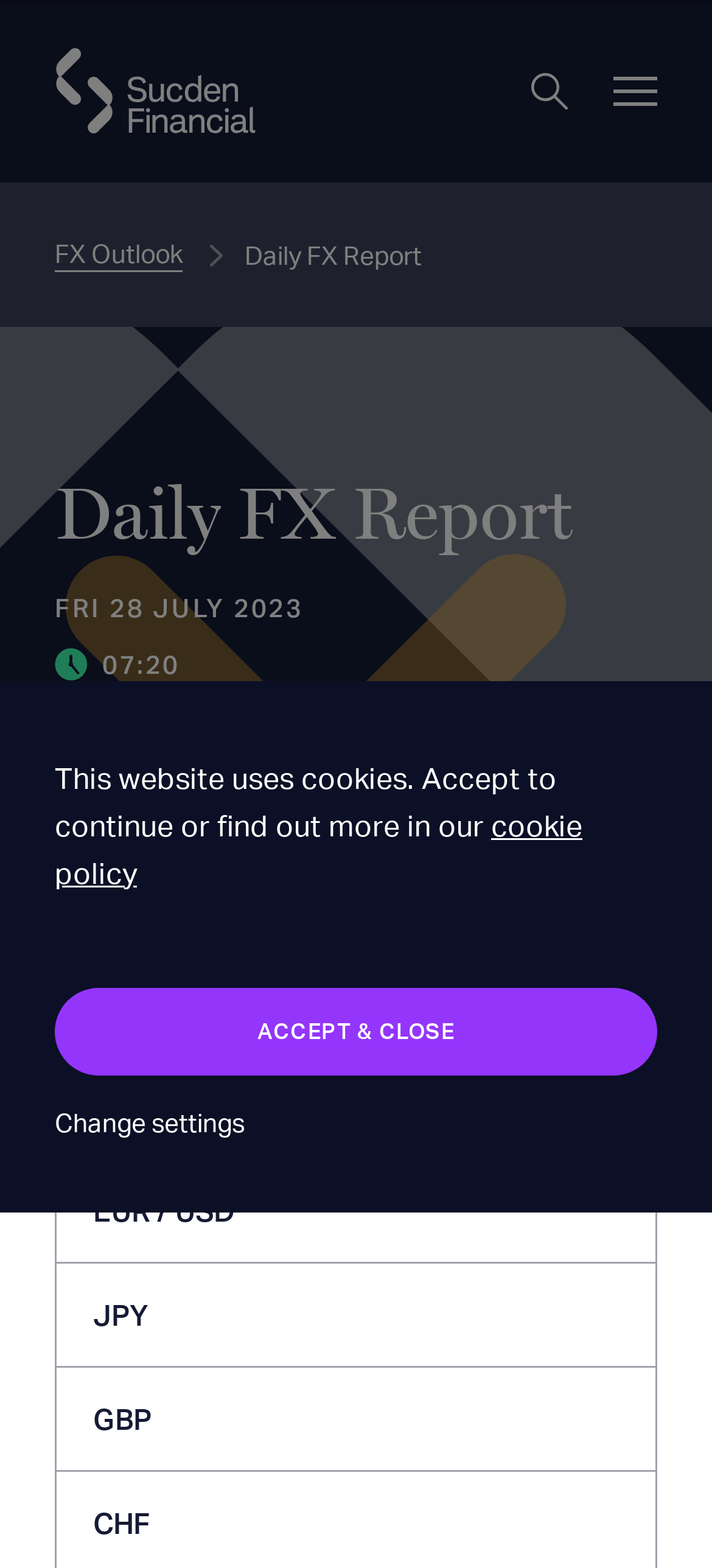Bounding box coordinates are specified in the format (top-left x, top-left y, bottom-right x, bottom-right y). All values are floating point numbers bounded between 0 and 1. Please provide the bounding box coordinate of the region this sentence describes: GBP

[0.079, 0.872, 0.921, 0.938]